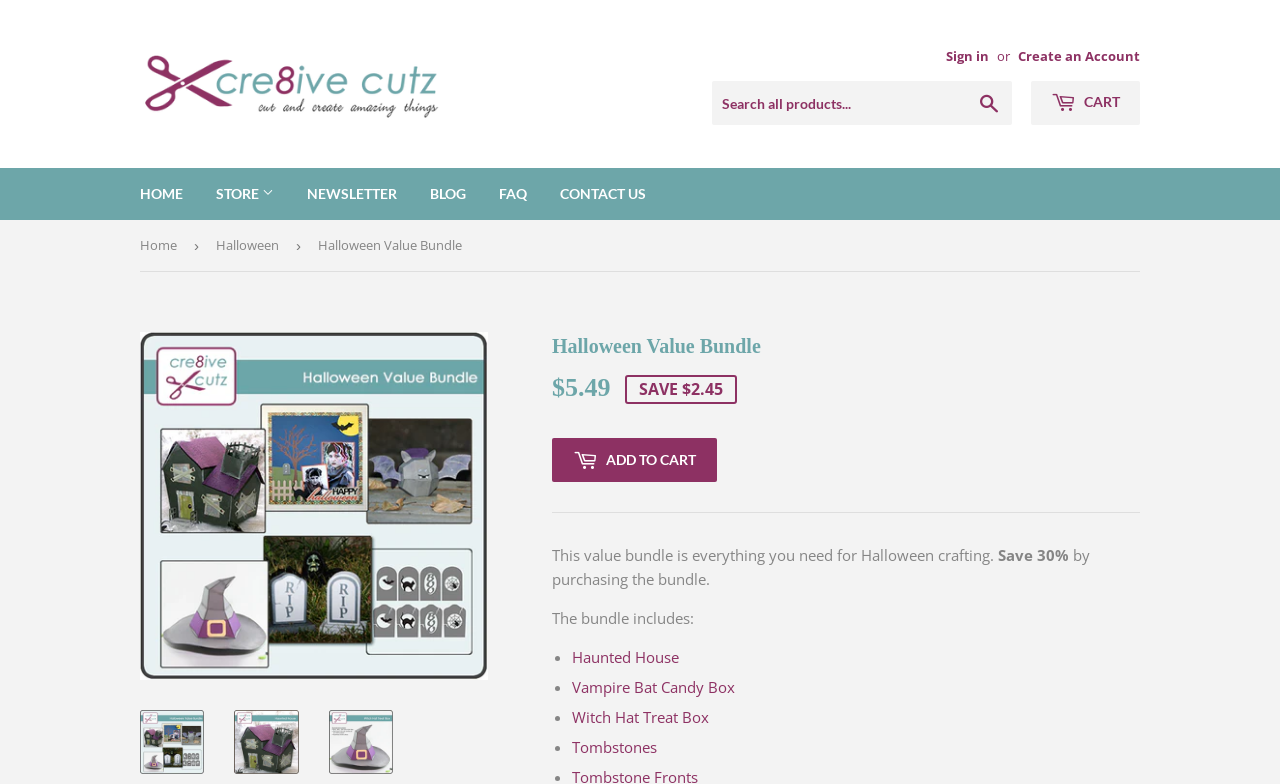Use a single word or phrase to answer the question: What is included in the bundle?

Haunted House, Vampire Bat Candy Box, Witch Hat Treat Box, Tombstones